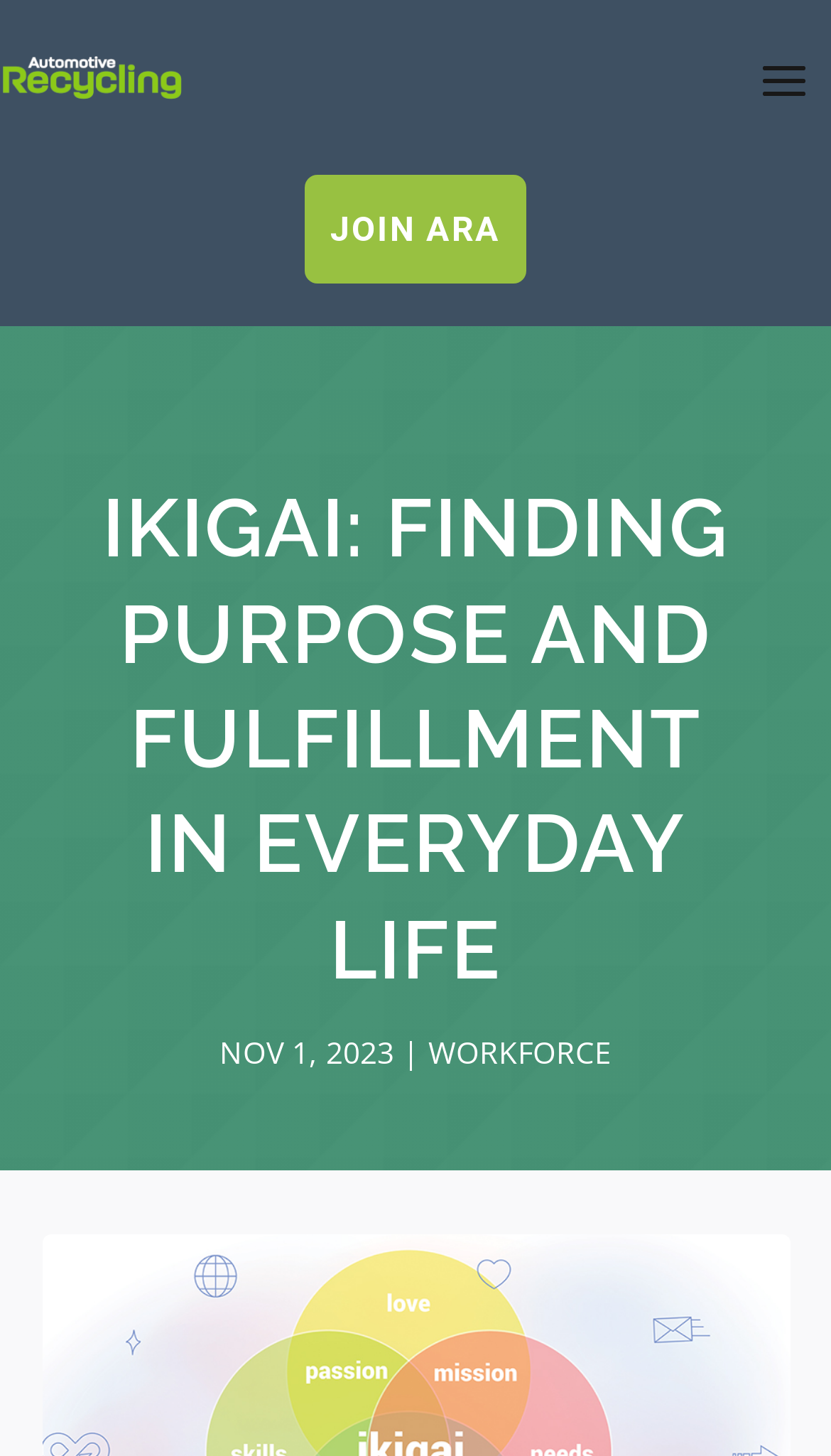Provide a short, one-word or phrase answer to the question below:
What is the purpose of the 'JOIN ARA' link?

To join ARA